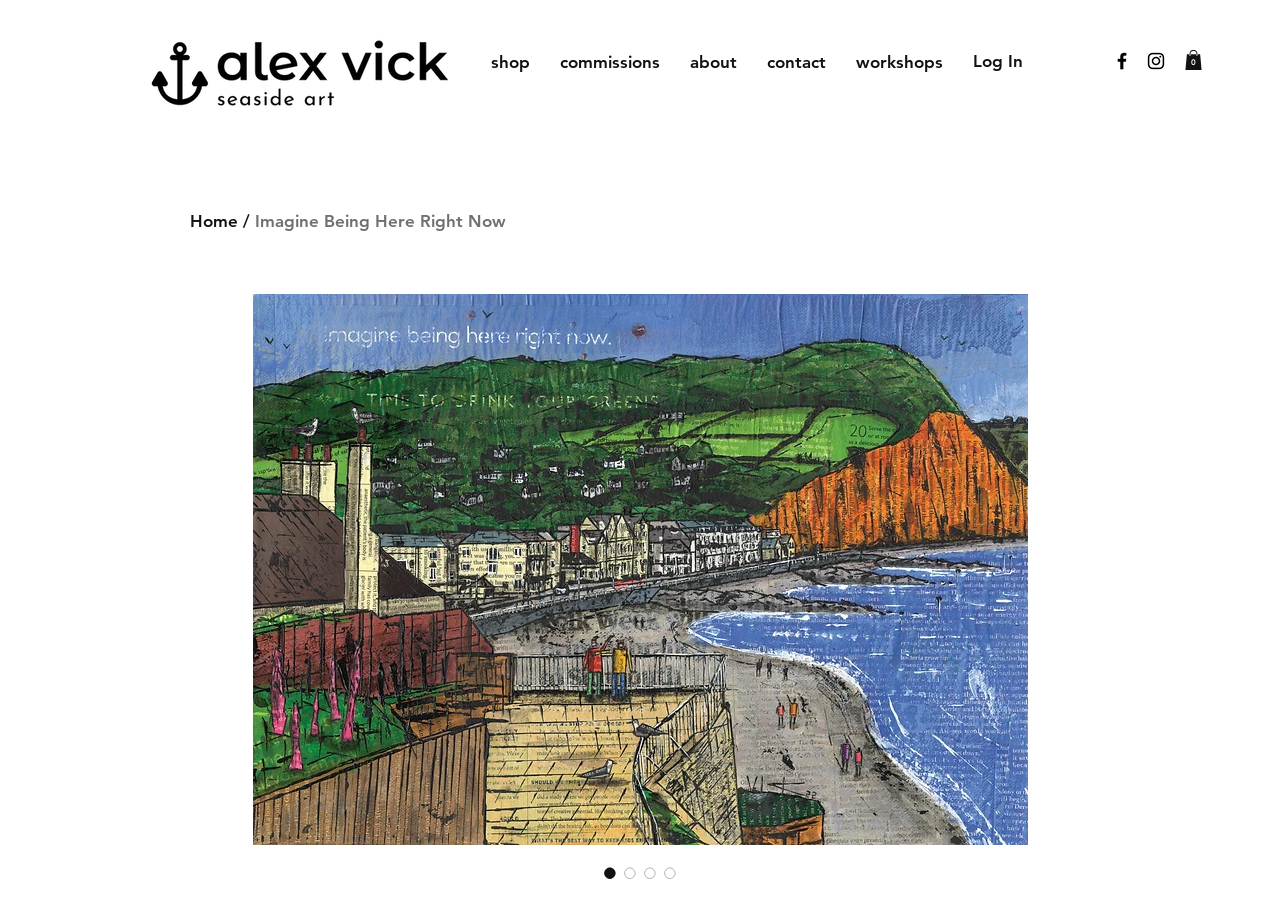Using the description "aria-label="Black Instagram Icon"", locate and provide the bounding box of the UI element.

[0.895, 0.055, 0.912, 0.079]